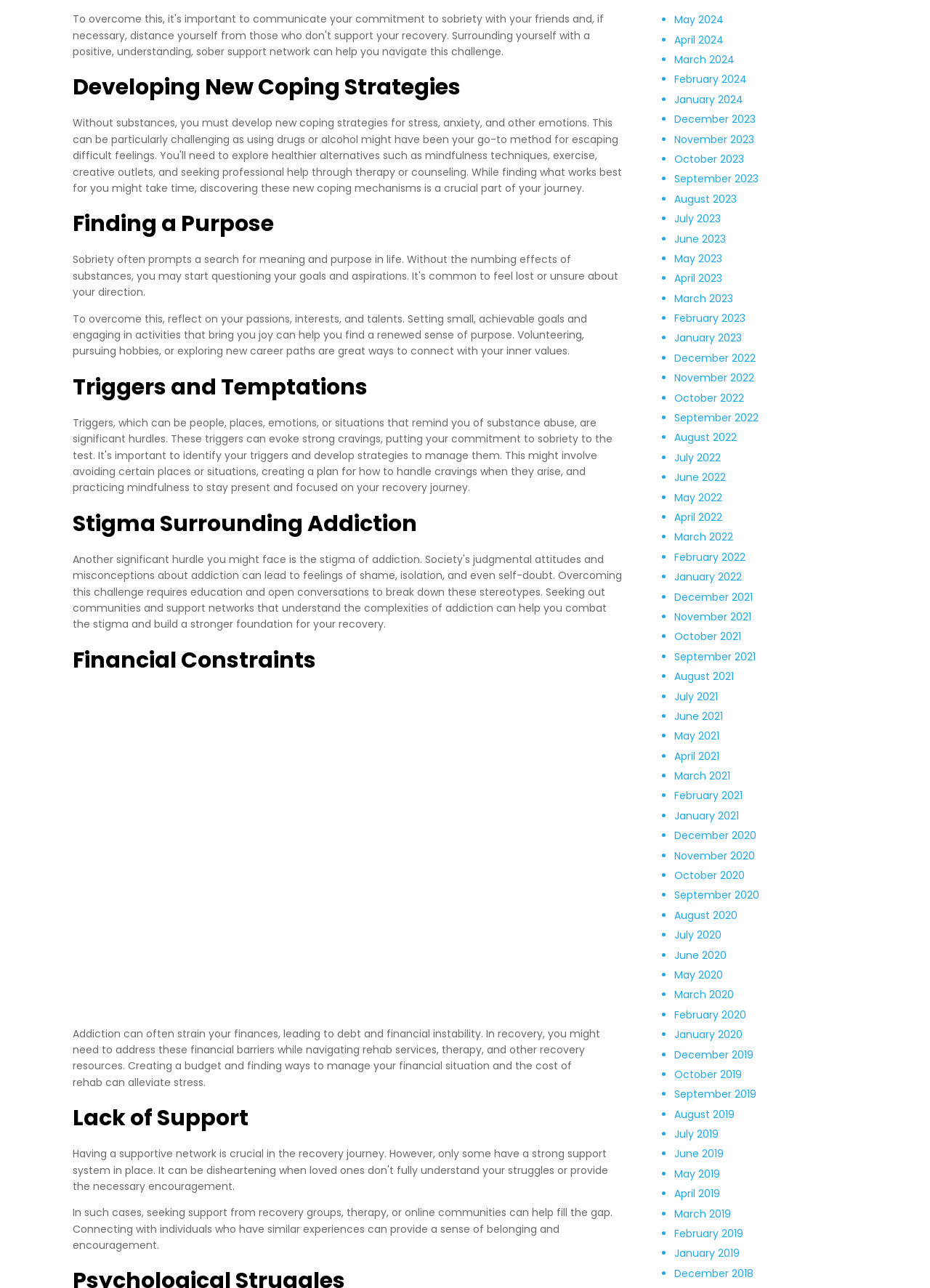Specify the bounding box coordinates of the region I need to click to perform the following instruction: "Read about 'Triggers and Temptations'". The coordinates must be four float numbers in the range of 0 to 1, i.e., [left, top, right, bottom].

[0.078, 0.287, 0.669, 0.314]